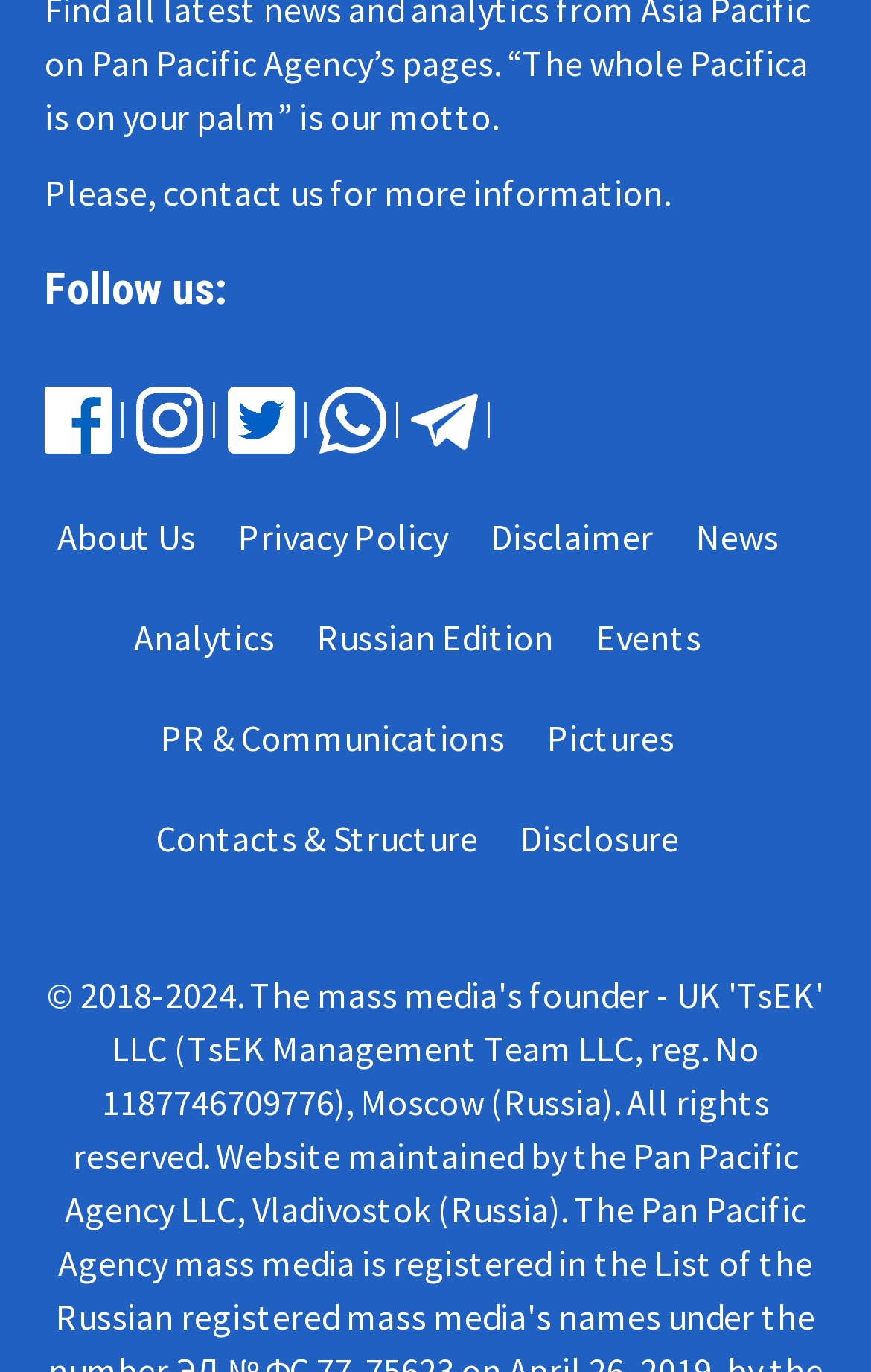Please determine the bounding box coordinates of the element to click in order to execute the following instruction: "read privacy policy". The coordinates should be four float numbers between 0 and 1, specified as [left, top, right, bottom].

[0.273, 0.375, 0.555, 0.407]